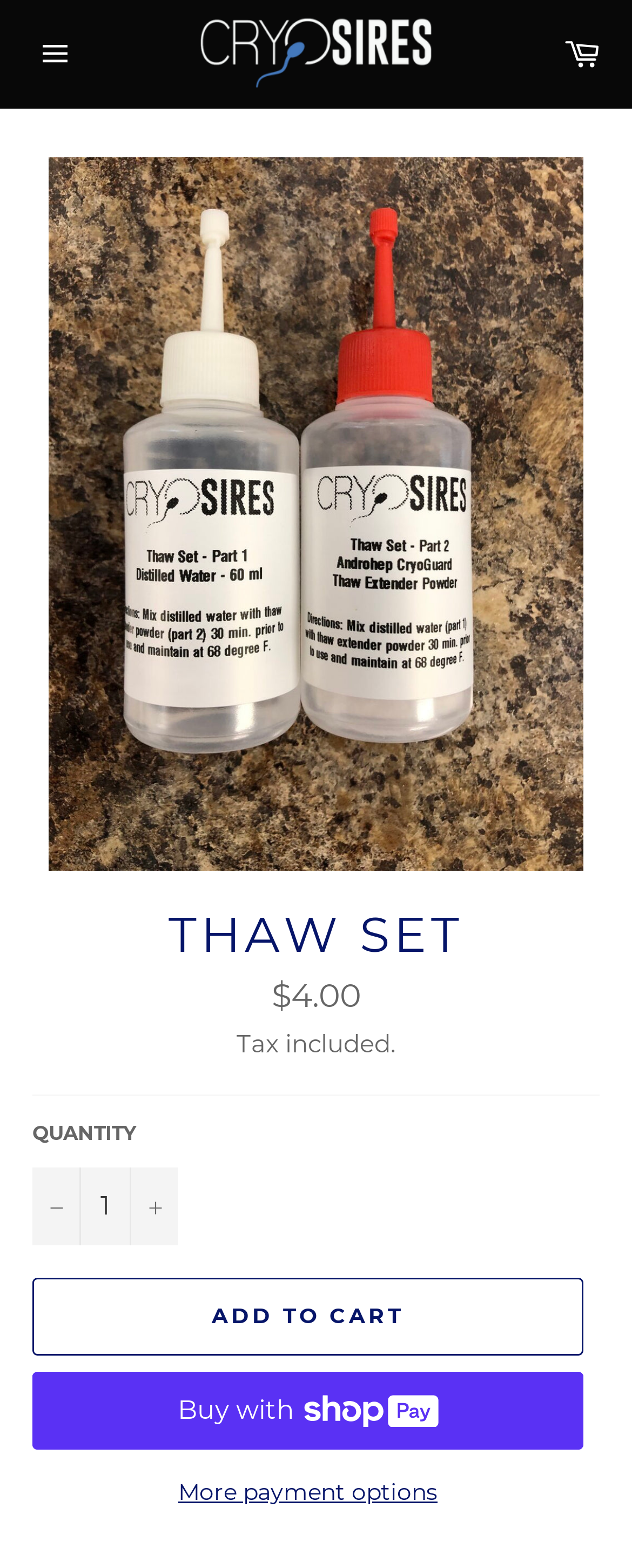What is the purpose of the buttons with '+' and '-'?
Based on the screenshot, respond with a single word or phrase.

Increase or decrease quantity